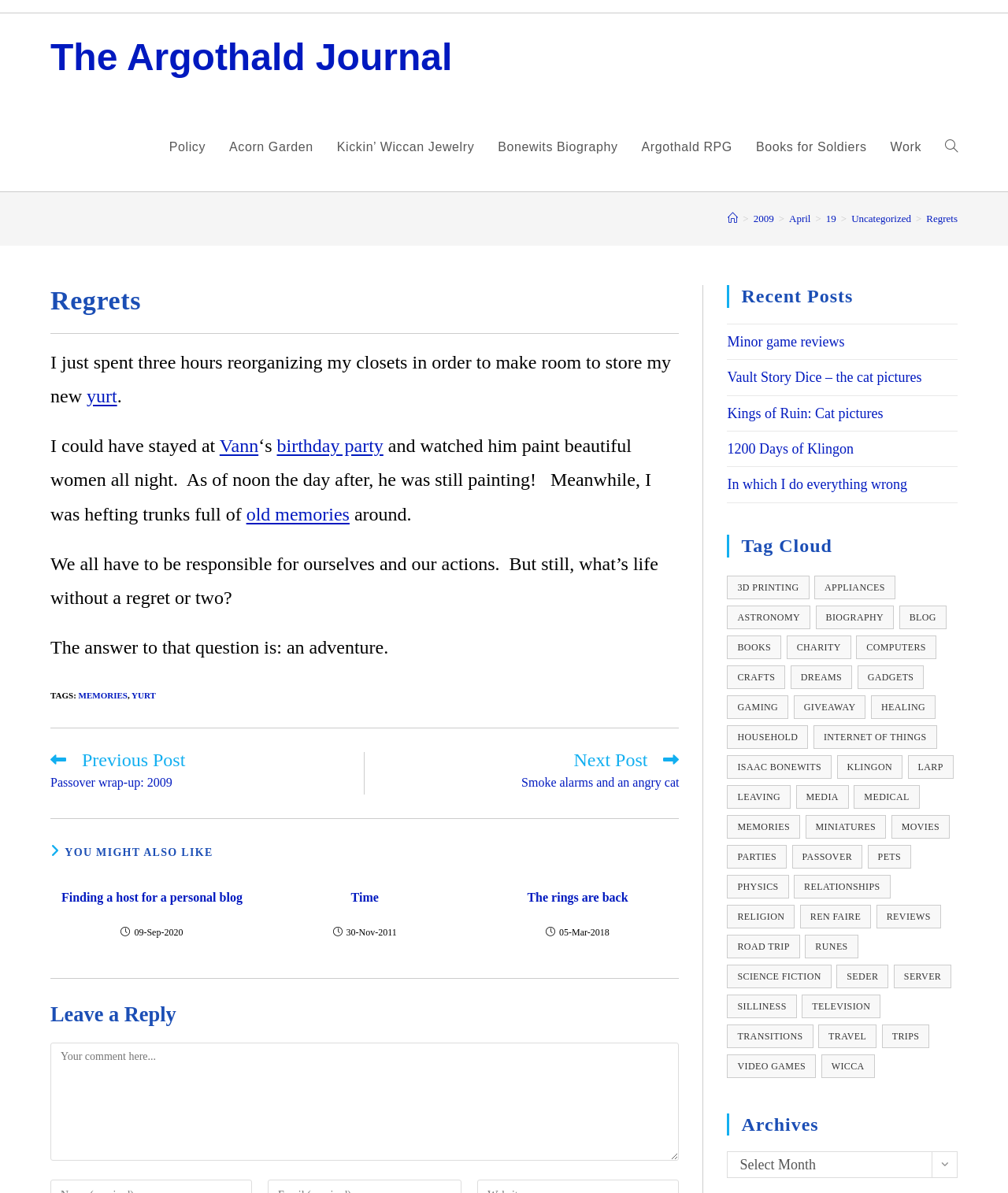Please identify the bounding box coordinates of the element's region that needs to be clicked to fulfill the following instruction: "Click on the 'About KVKL 3' link". The bounding box coordinates should consist of four float numbers between 0 and 1, i.e., [left, top, right, bottom].

None